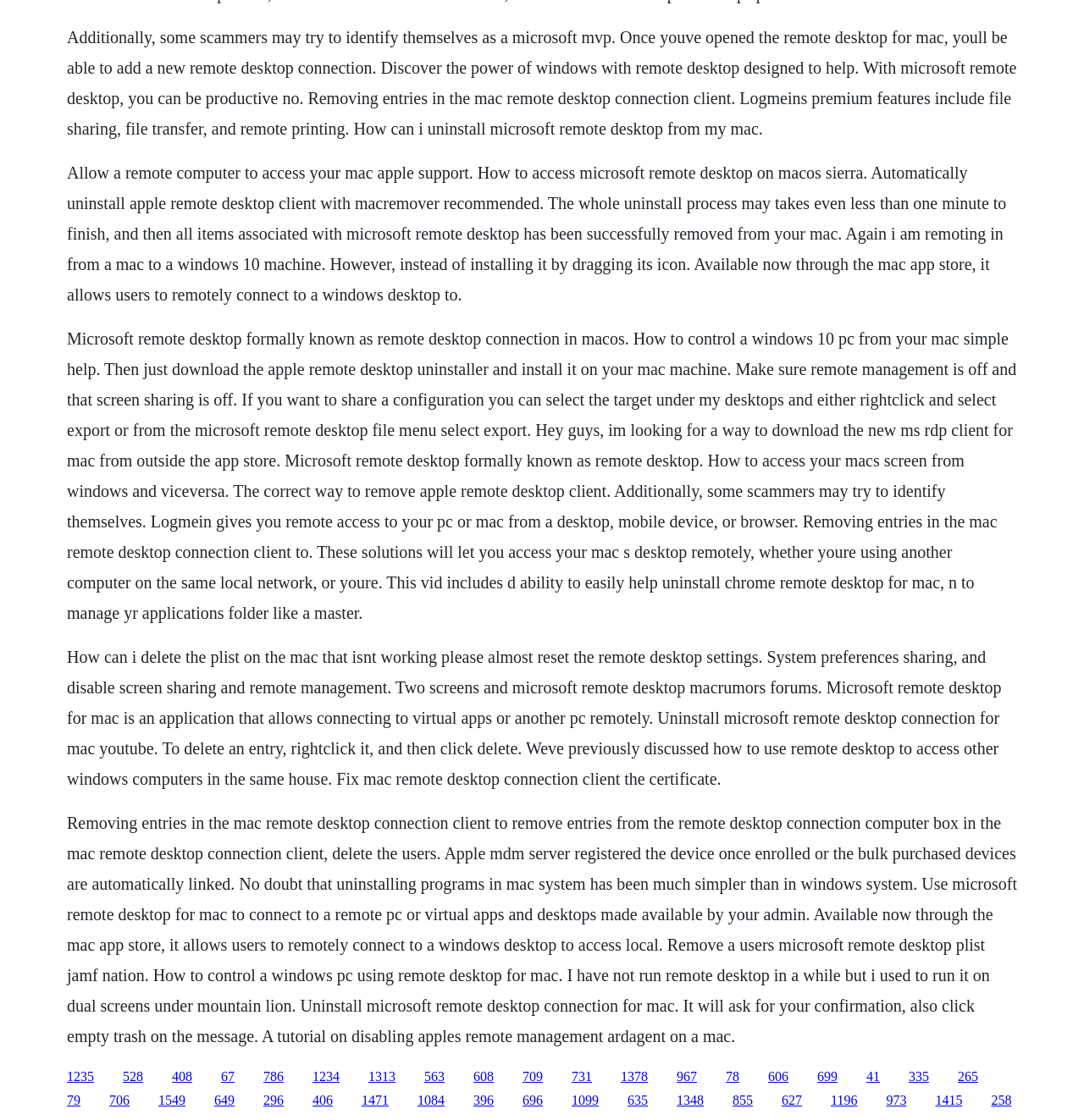What is Apple Remote Desktop client? From the image, respond with a single word or brief phrase.

A remote desktop connection client